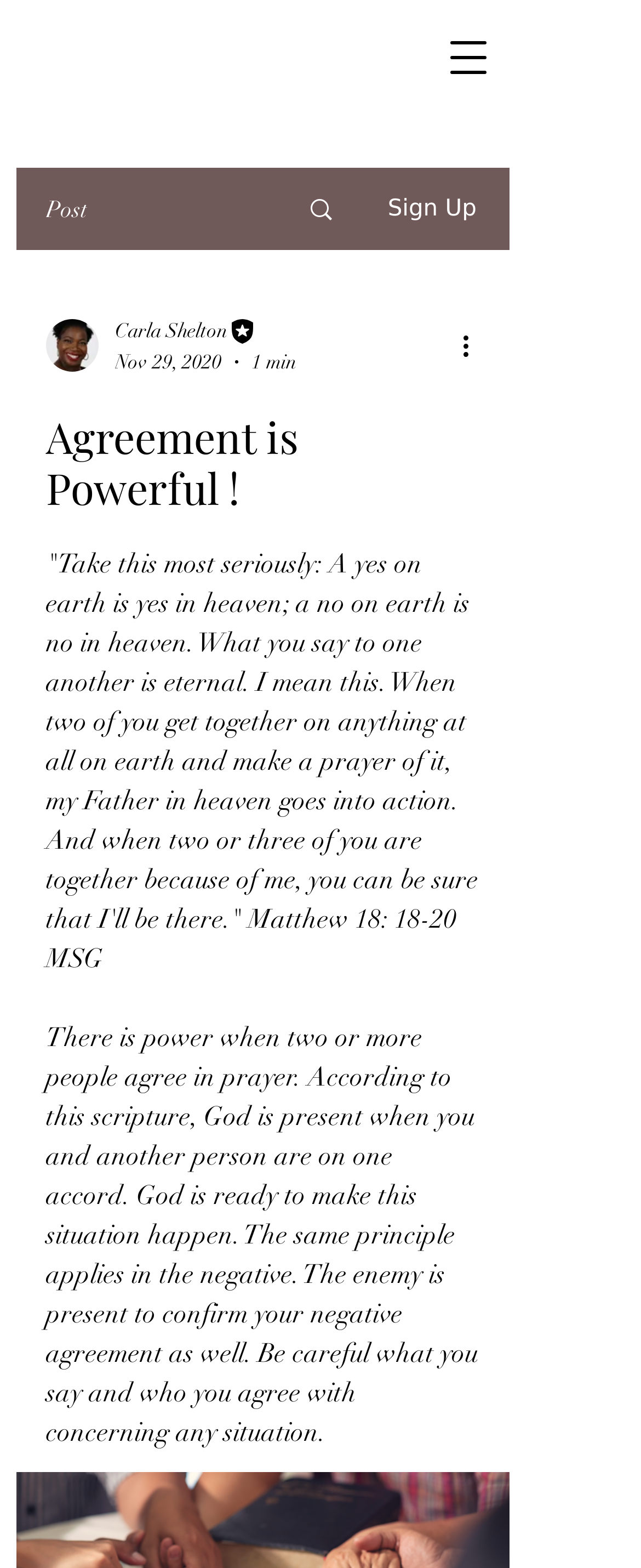For the element described, predict the bounding box coordinates as (top-left x, top-left y, bottom-right x, bottom-right y). All values should be between 0 and 1. Element description: aria-label="More actions"

[0.713, 0.208, 0.774, 0.233]